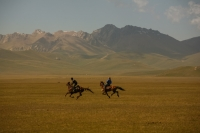Please provide a detailed answer to the question below based on the screenshot: 
What time of day is depicted in the image?

The caption suggests that the scene captures the 'early morning light when the world is awakening', implying that the image depicts the early morning time of day.